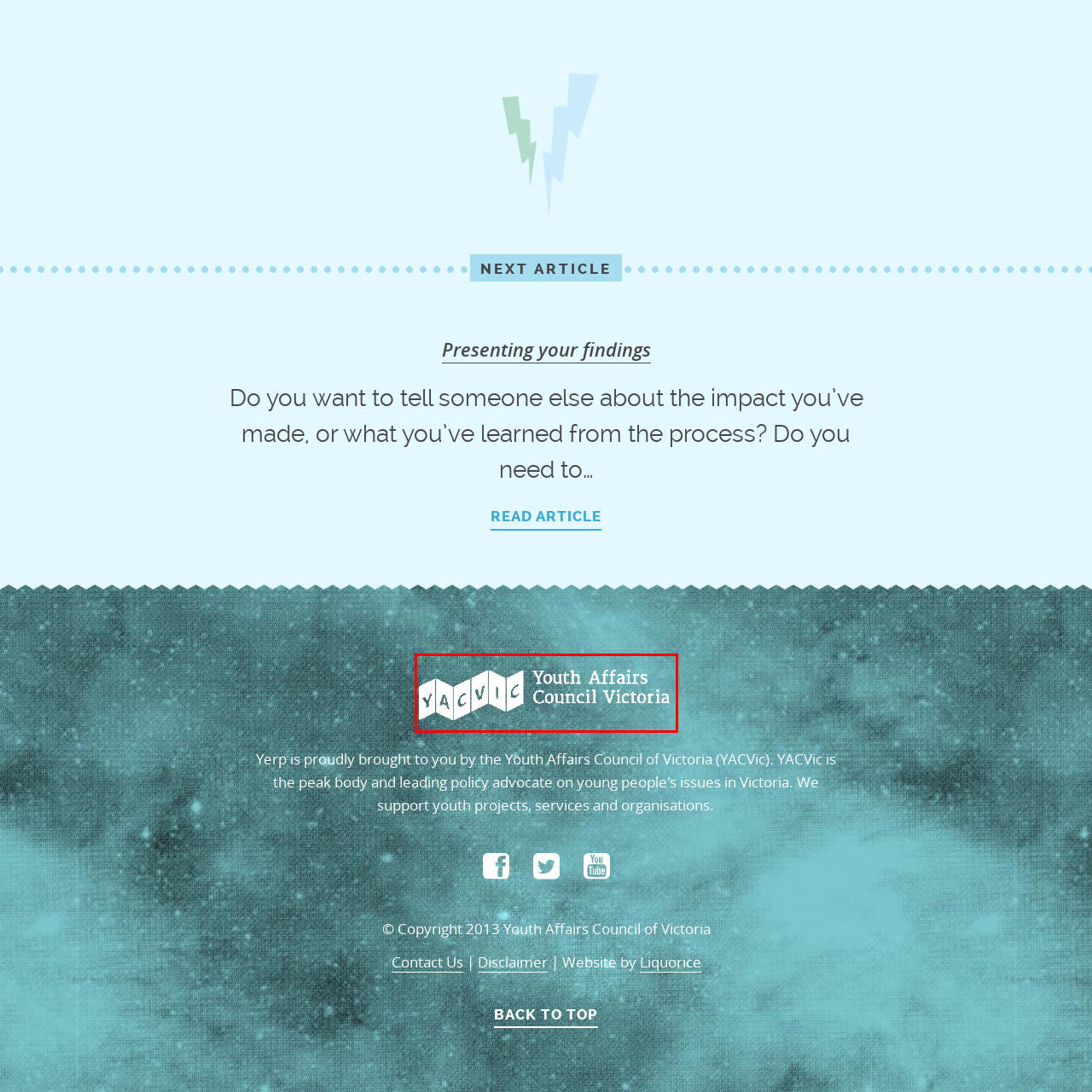Examine the picture highlighted with a red border, What is the color of the background? Please respond with a single word or phrase.

teal